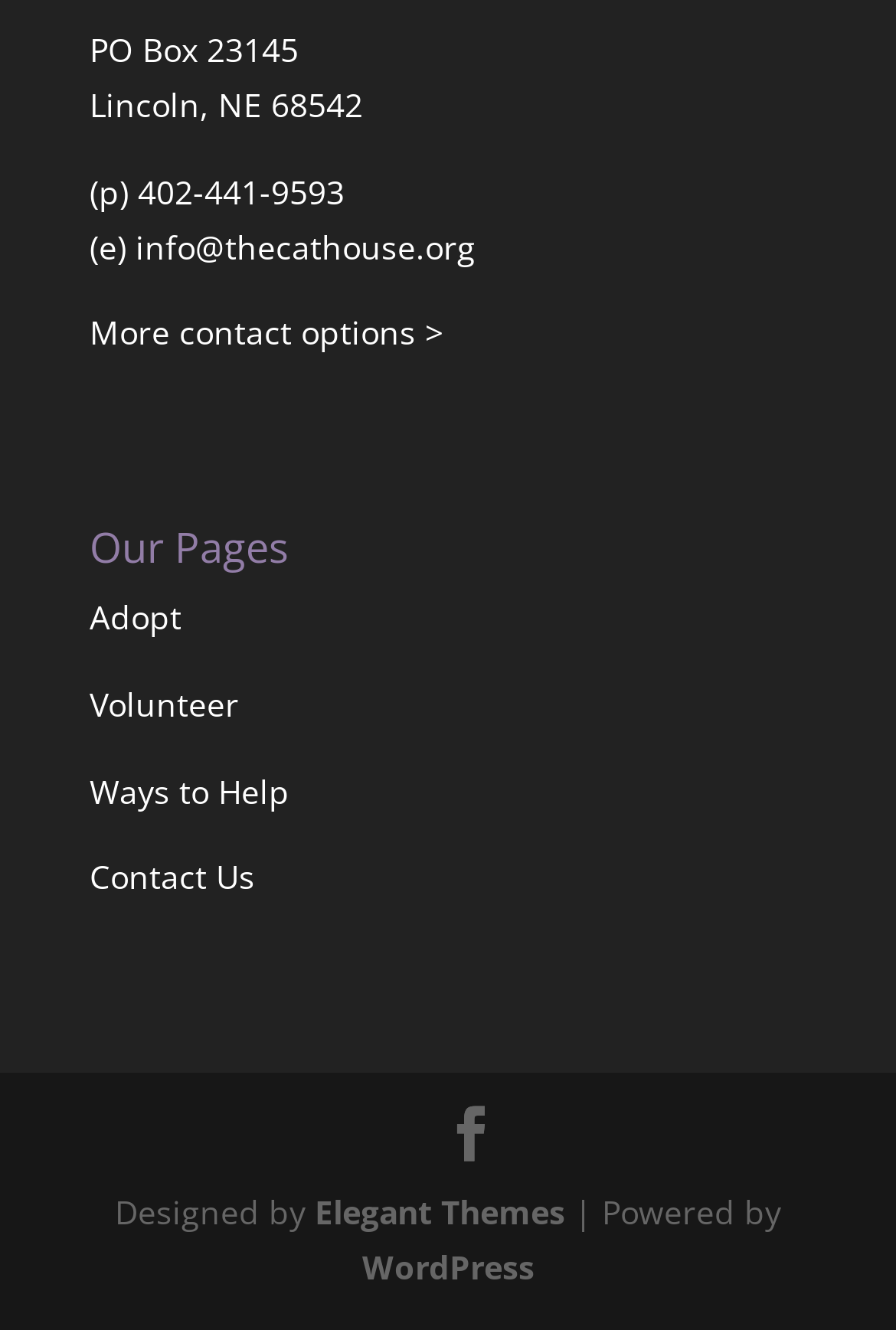Give a concise answer of one word or phrase to the question: 
Who designed the website?

Elegant Themes